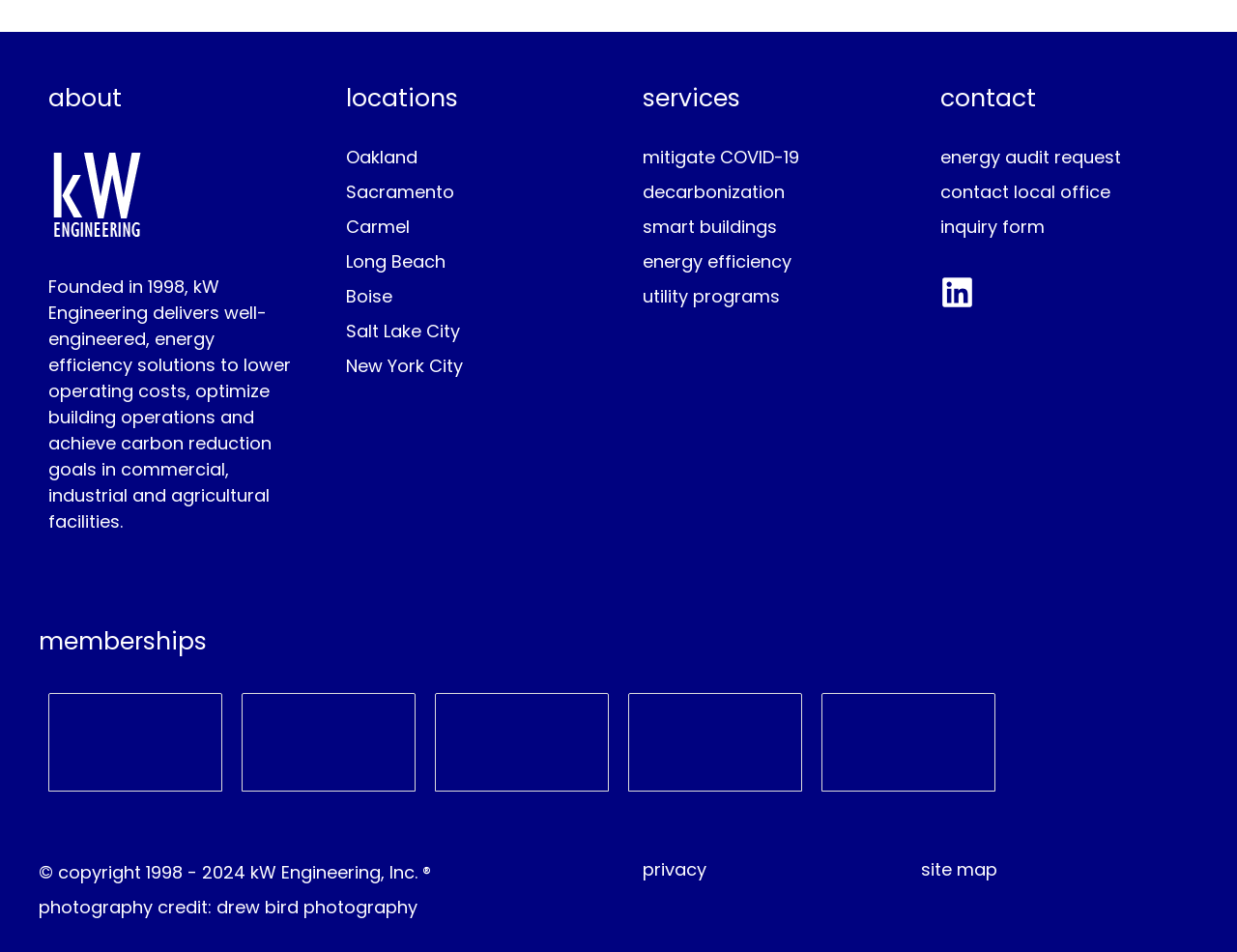Please reply to the following question with a single word or a short phrase:
What is the company name?

kW Engineering